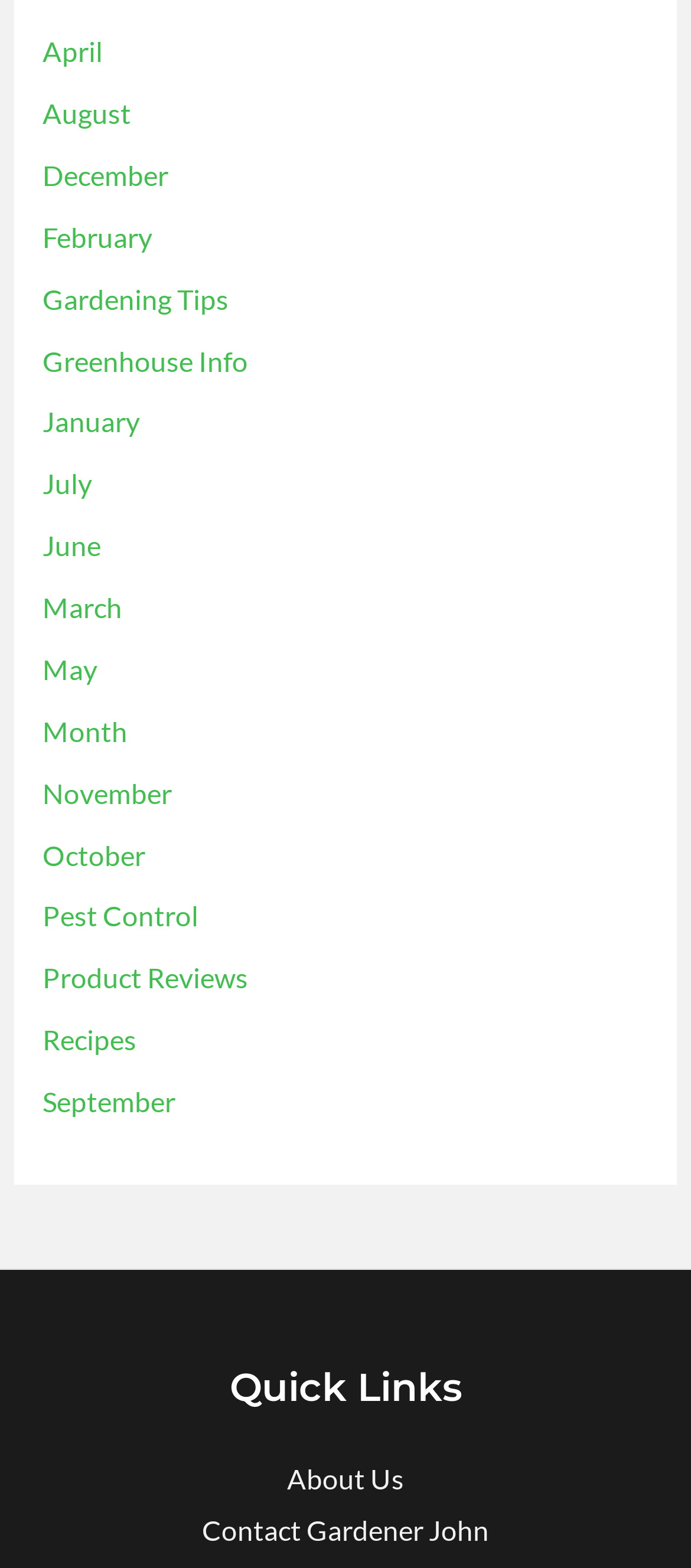Pinpoint the bounding box coordinates of the area that must be clicked to complete this instruction: "view 'Product Reviews'".

[0.061, 0.614, 0.359, 0.634]